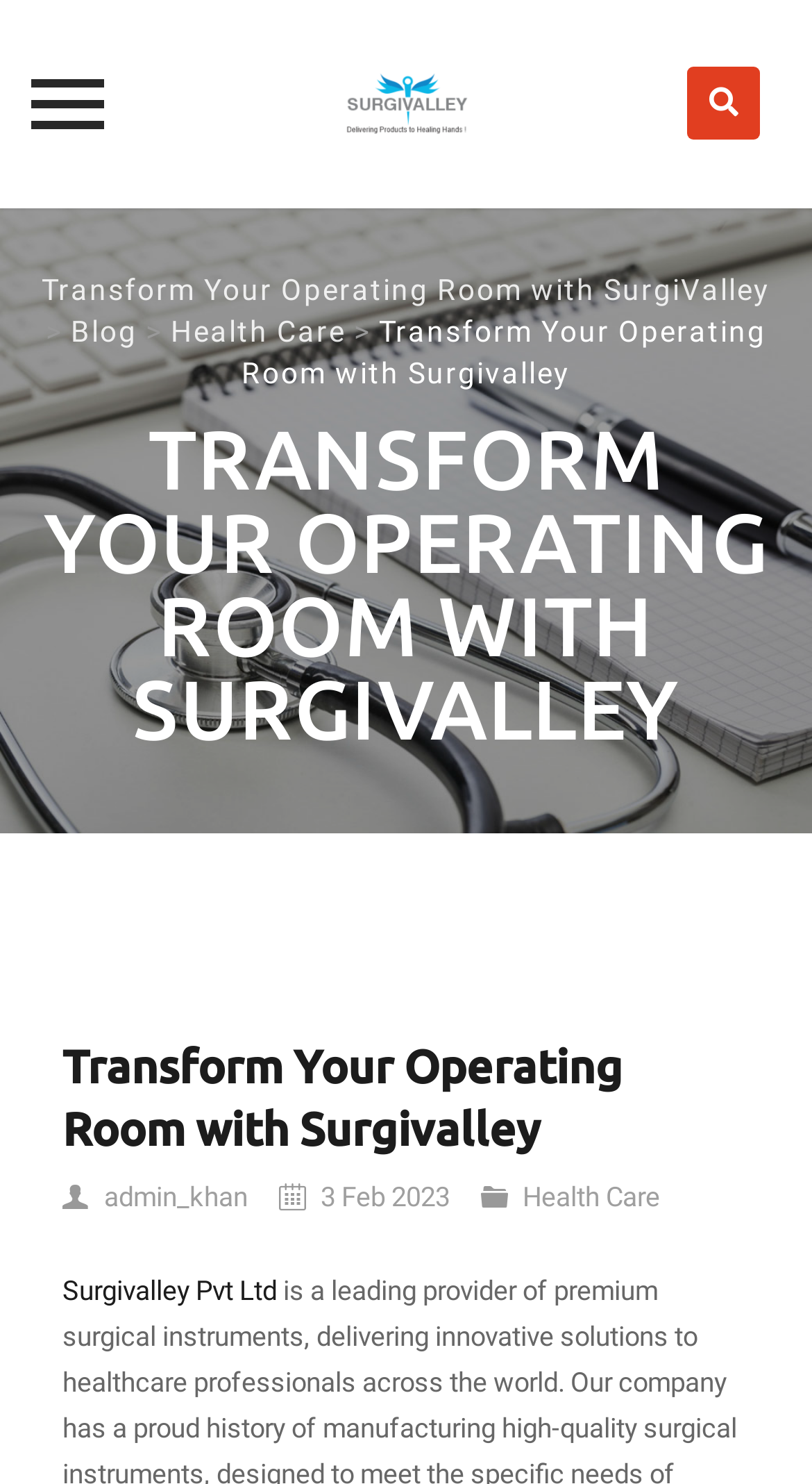Locate and provide the bounding box coordinates for the HTML element that matches this description: "Health Care".

[0.644, 0.796, 0.813, 0.817]